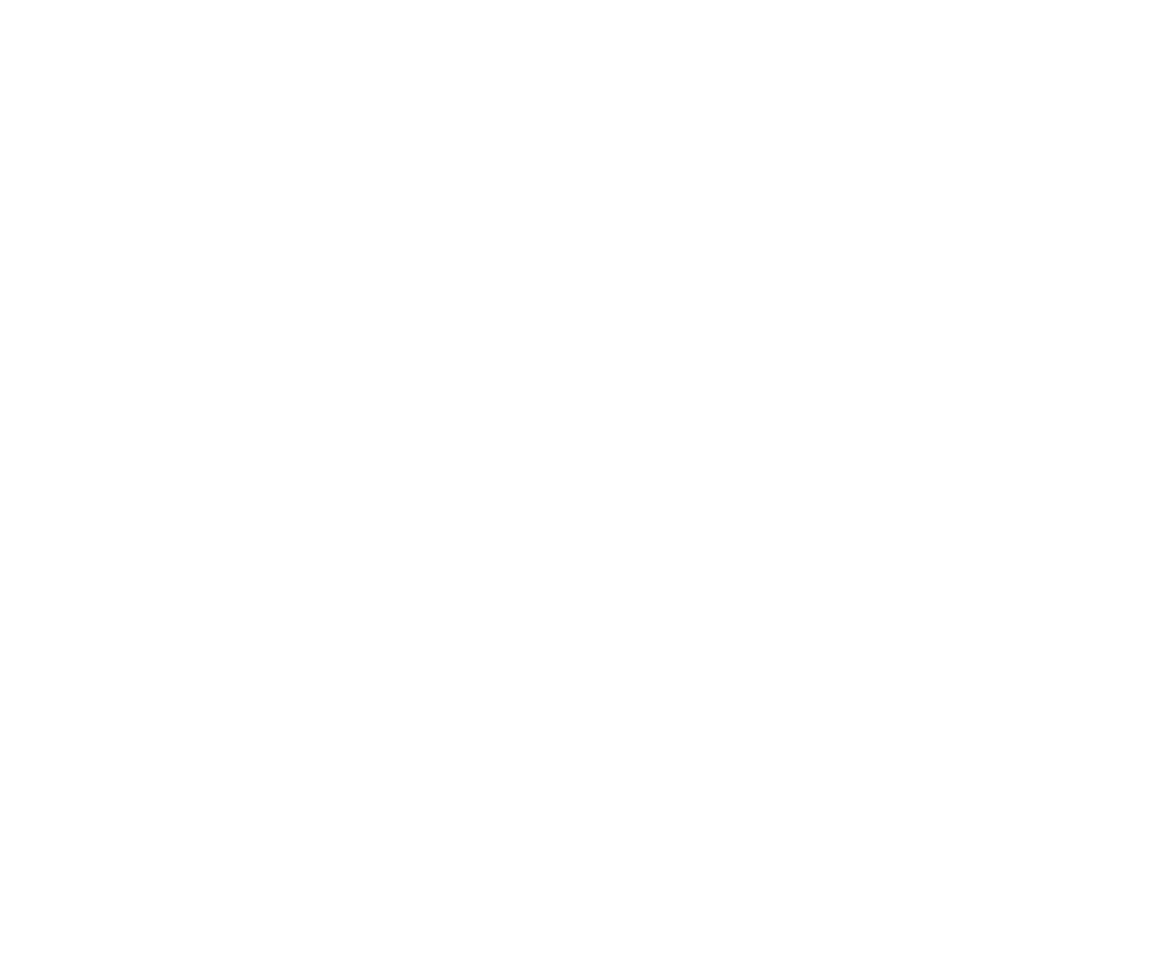Predict the bounding box of the UI element based on this description: "synonyms".

[0.232, 0.918, 0.399, 0.971]